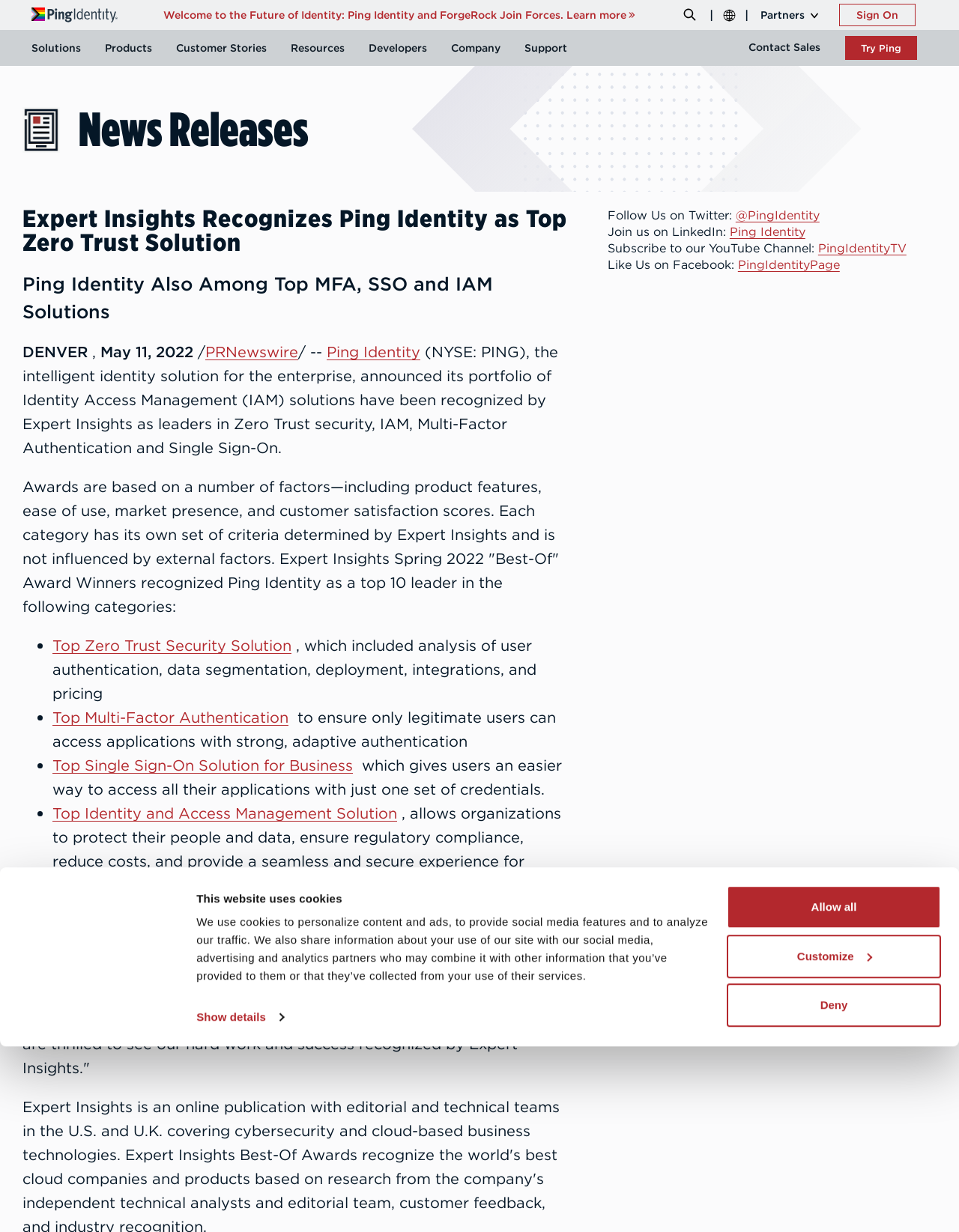What social media platform is mentioned for following Ping Identity?
Utilize the information in the image to give a detailed answer to the question.

The social media platform Twitter is mentioned as a way to follow Ping Identity, with a link to '@PingIdentity' provided.